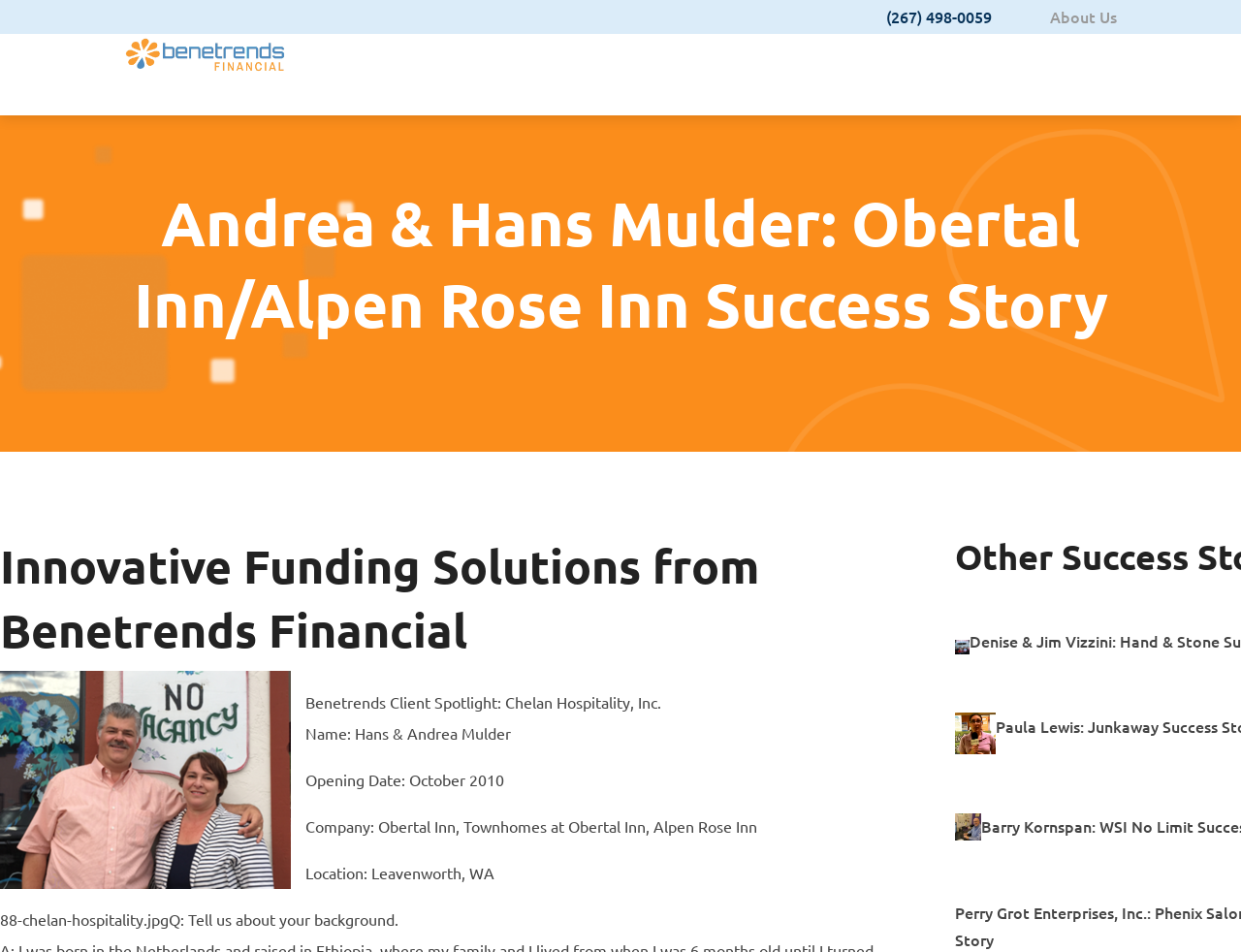What is the phone number on the webpage?
Using the visual information, respond with a single word or phrase.

(267) 498-0059